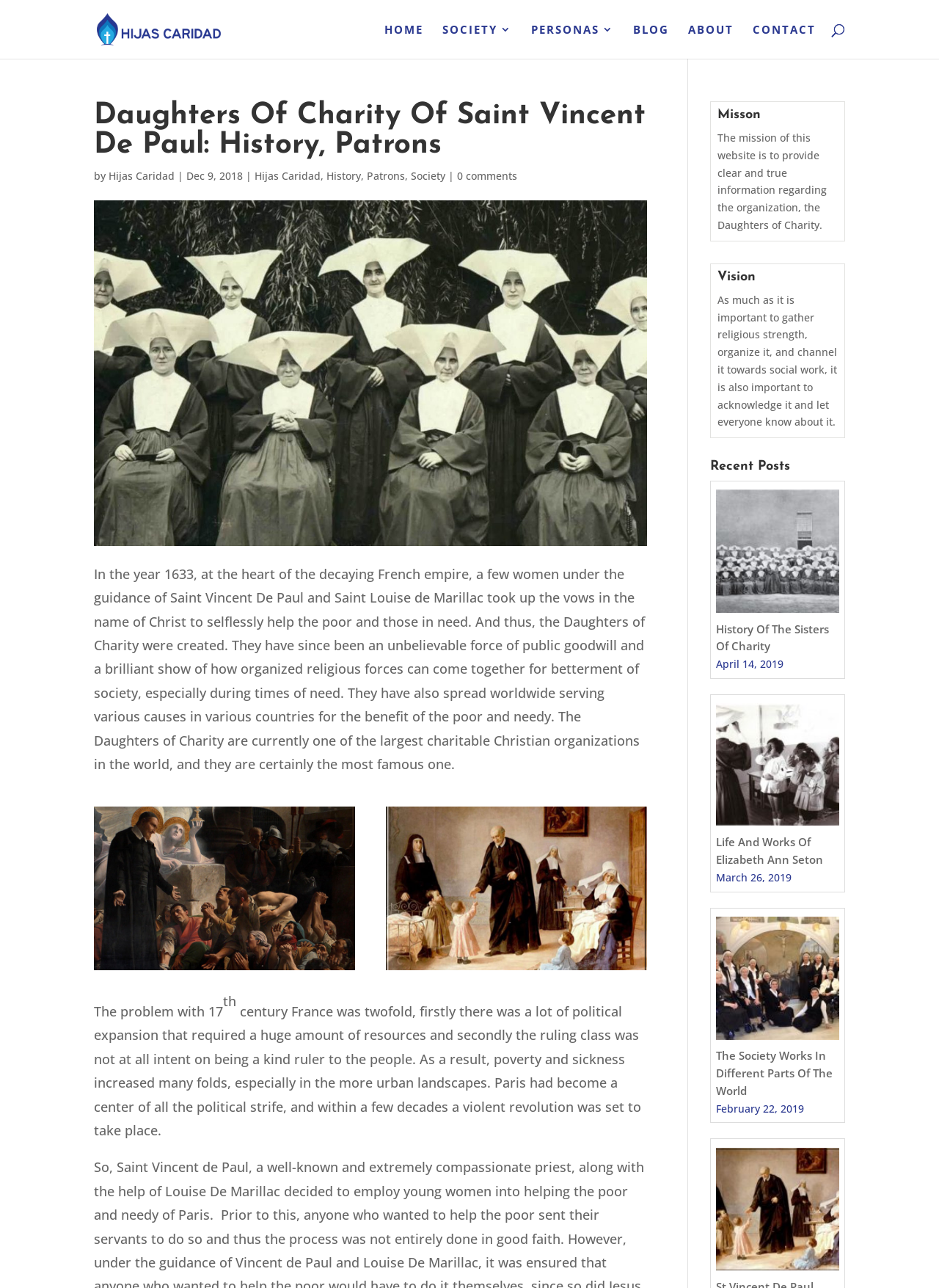Specify the bounding box coordinates of the area to click in order to execute this command: 'Read about the History of the Daughters of Charity'. The coordinates should consist of four float numbers ranging from 0 to 1, and should be formatted as [left, top, right, bottom].

[0.348, 0.131, 0.384, 0.142]